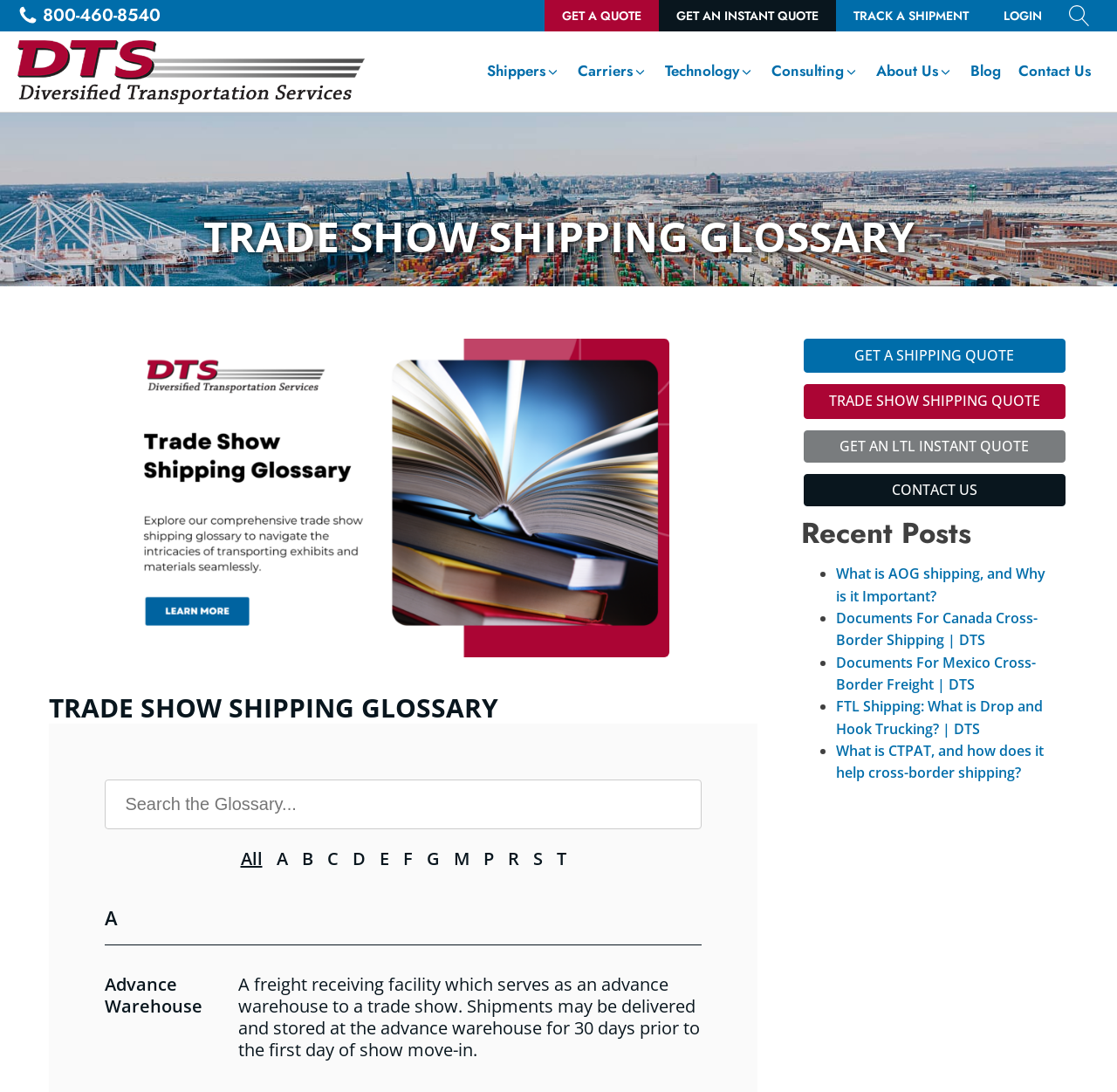Specify the bounding box coordinates (top-left x, top-left y, bottom-right x, bottom-right y) of the UI element in the screenshot that matches this description: Trade Show Shipping Quote

[0.719, 0.352, 0.954, 0.383]